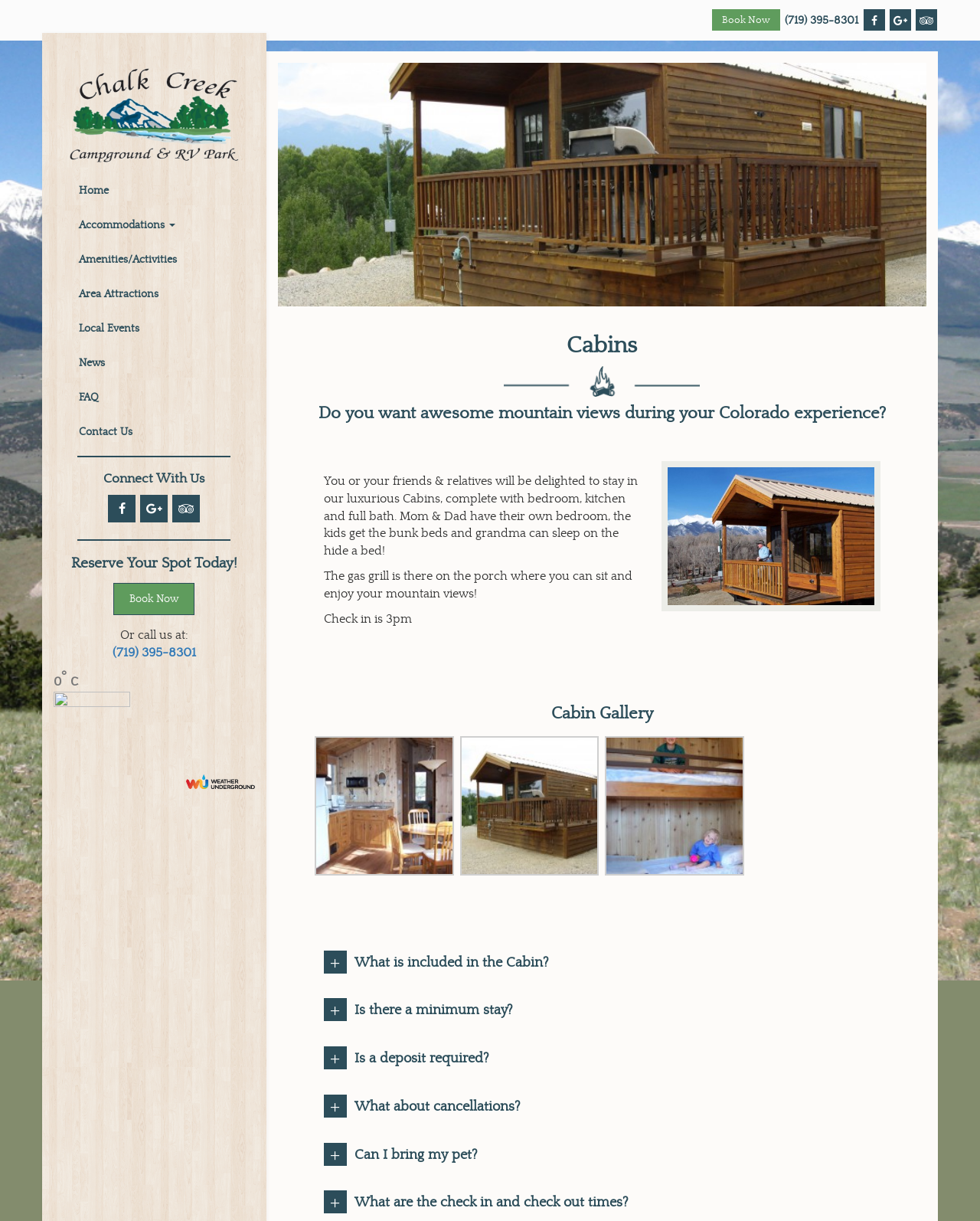Locate the bounding box coordinates of the clickable area needed to fulfill the instruction: "Check the weather".

[0.189, 0.634, 0.26, 0.646]